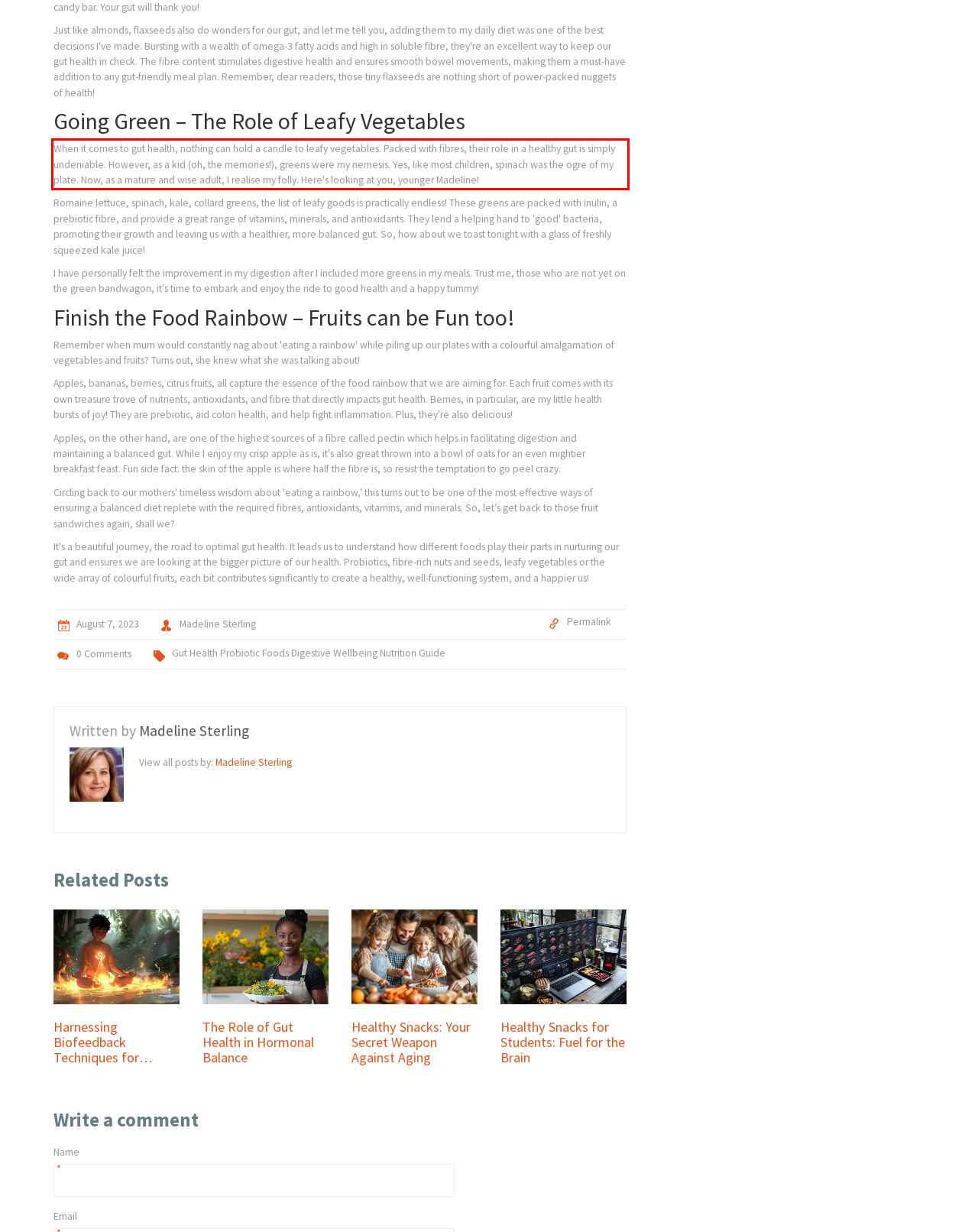Given a webpage screenshot, identify the text inside the red bounding box using OCR and extract it.

When it comes to gut health, nothing can hold a candle to leafy vegetables. Packed with fibres, their role in a healthy gut is simply undeniable. However, as a kid (oh, the memories!), greens were my nemesis. Yes, like most children, spinach was the ogre of my plate. Now, as a mature and wise adult, I realise my folly. Here's looking at you, younger Madeline!